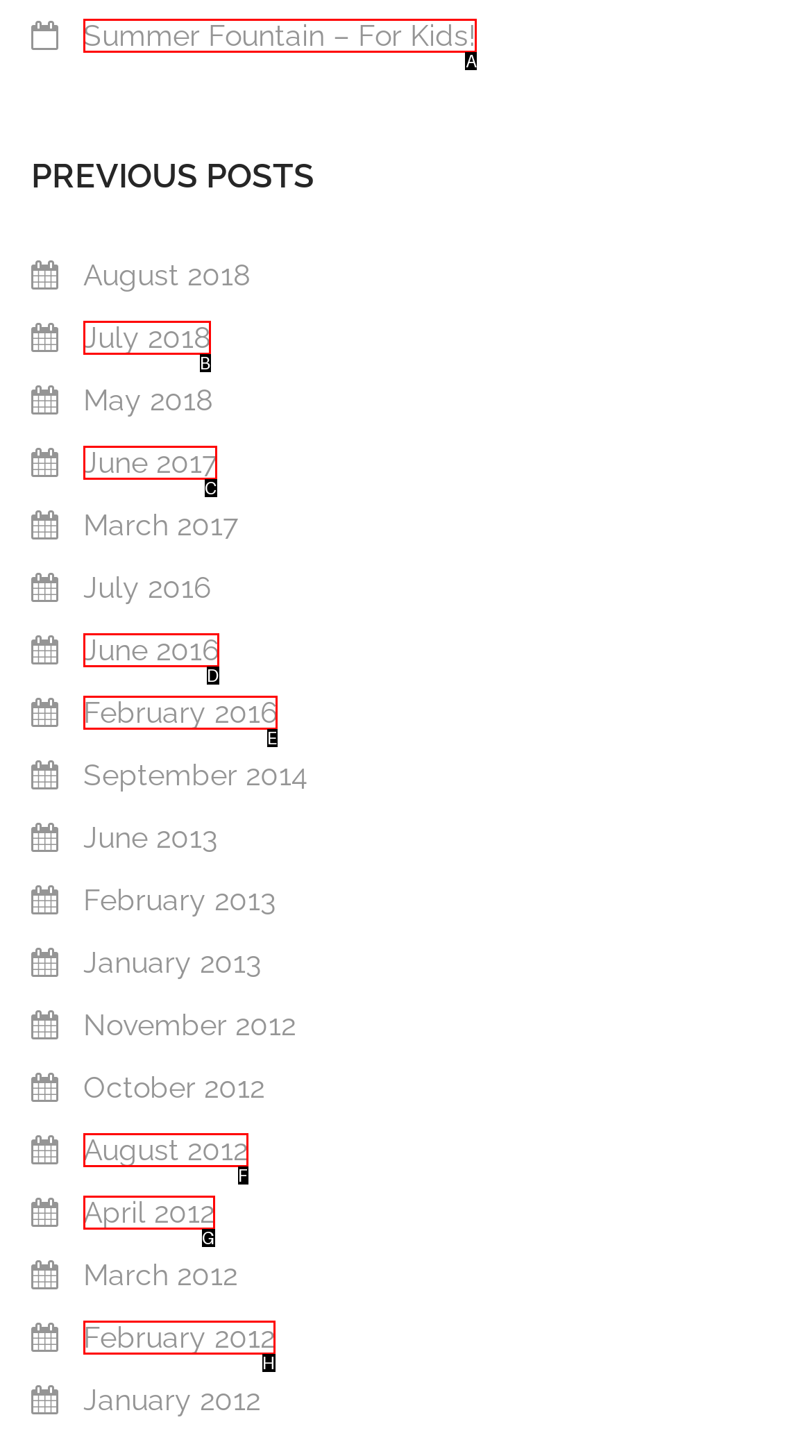Determine which UI element I need to click to achieve the following task: visit Summer Fountain for kids Provide your answer as the letter of the selected option.

A